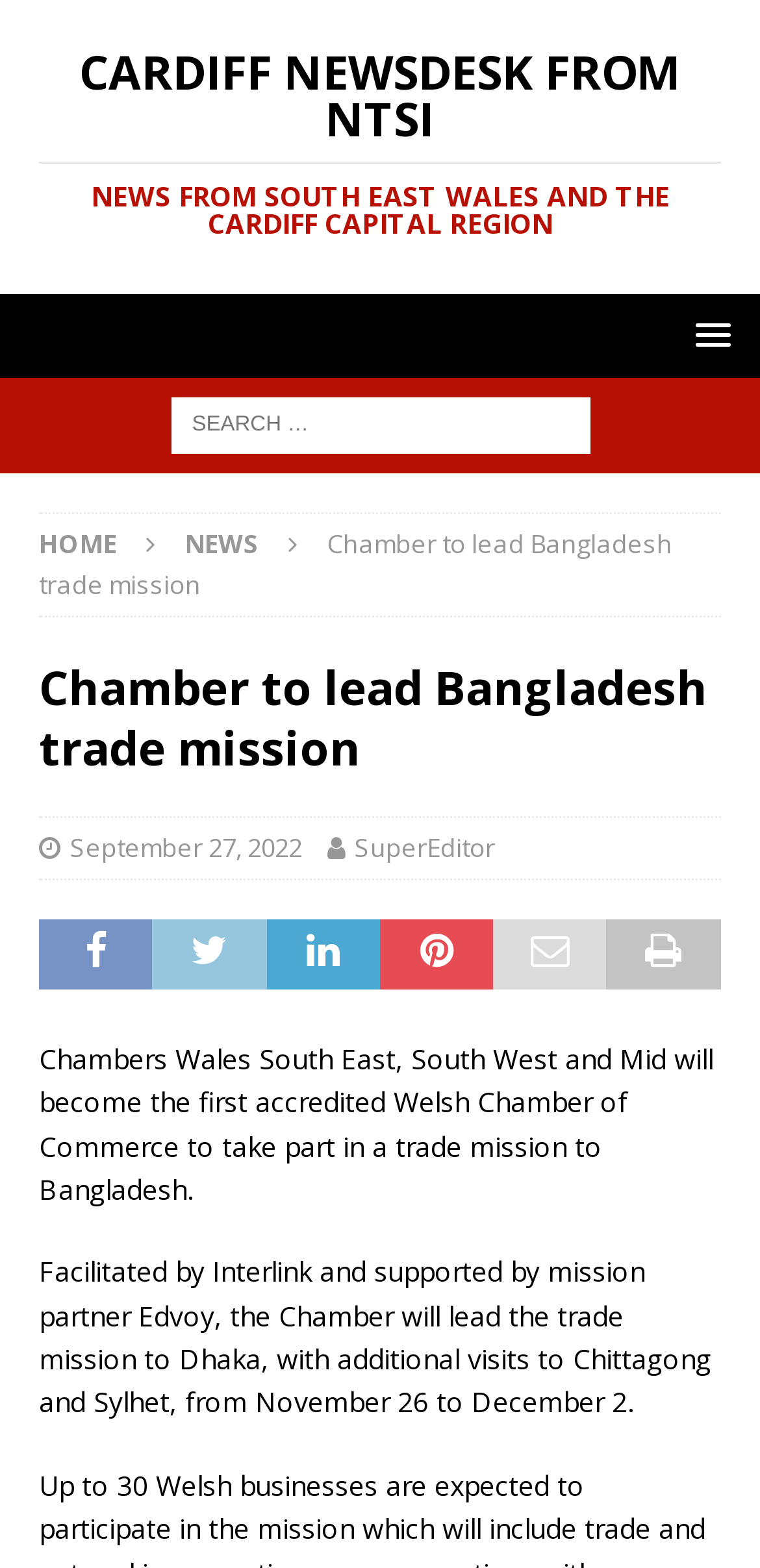Detail the various sections and features present on the webpage.

The webpage appears to be a news article page, with a focus on a specific news story. At the top, there is a heading that reads "CARDIFF NEWSDESK FROM NTSI" and a subheading that reads "NEWS FROM SOUTH EAST WALES AND THE CARDIFF CAPITAL REGION". Below this, there is a button with a popup menu on the top right corner.

On the left side, there is a complementary section that takes up the full height of the page, containing a search bar with a label "Search for:" and a few navigation links, including "HOME" and "NEWS".

The main content of the page is a news article with a heading that reads "Chamber to lead Bangladesh trade mission". The article is divided into sections, with the first section providing a brief summary of the news story. Below this, there is a section with the date "September 27, 2022" and the author "SuperEditor". The main body of the article is divided into two paragraphs, with the first paragraph describing the trade mission and the second paragraph providing more details about the mission.

Throughout the page, there are no images, but there are several links and buttons that provide additional functionality. The overall layout is organized, with clear headings and concise text, making it easy to read and navigate.